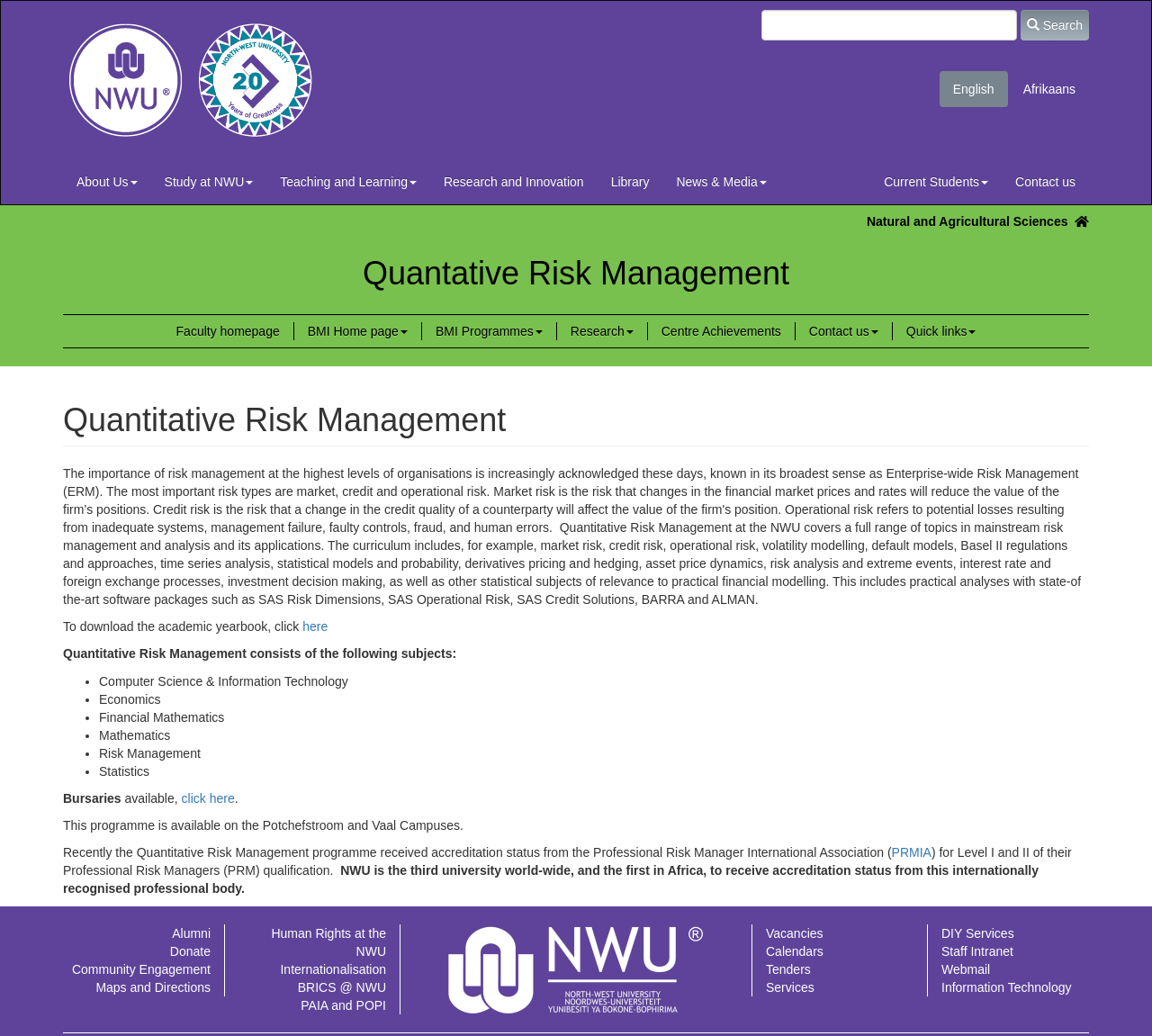Identify the bounding box coordinates of the area that should be clicked in order to complete the given instruction: "Learn about Quantitative Risk Management". The bounding box coordinates should be four float numbers between 0 and 1, i.e., [left, top, right, bottom].

[0.043, 0.353, 0.957, 0.448]